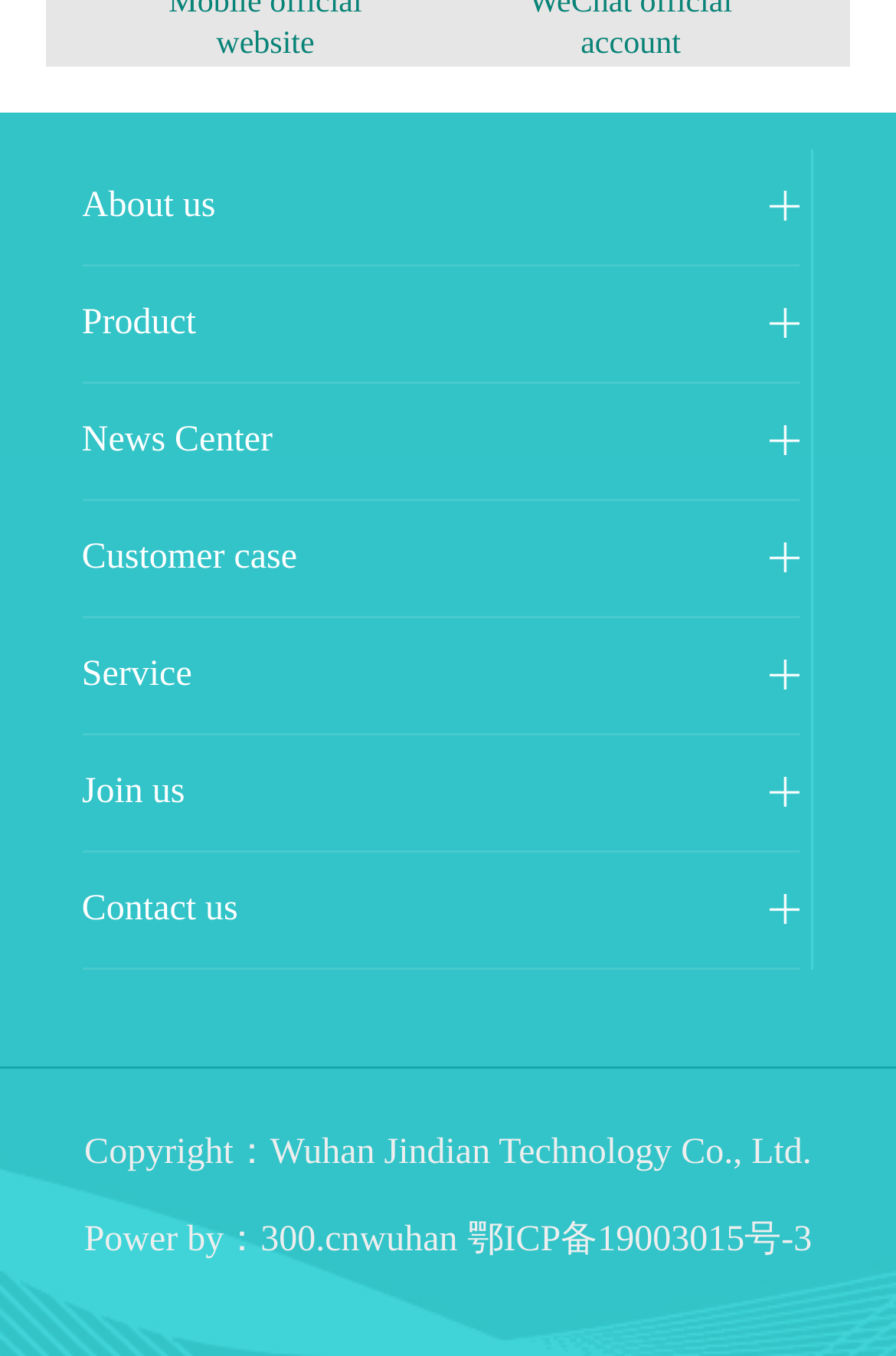Show the bounding box coordinates of the region that should be clicked to follow the instruction: "Learn about the company's copyright."

[0.04, 0.824, 0.96, 0.878]